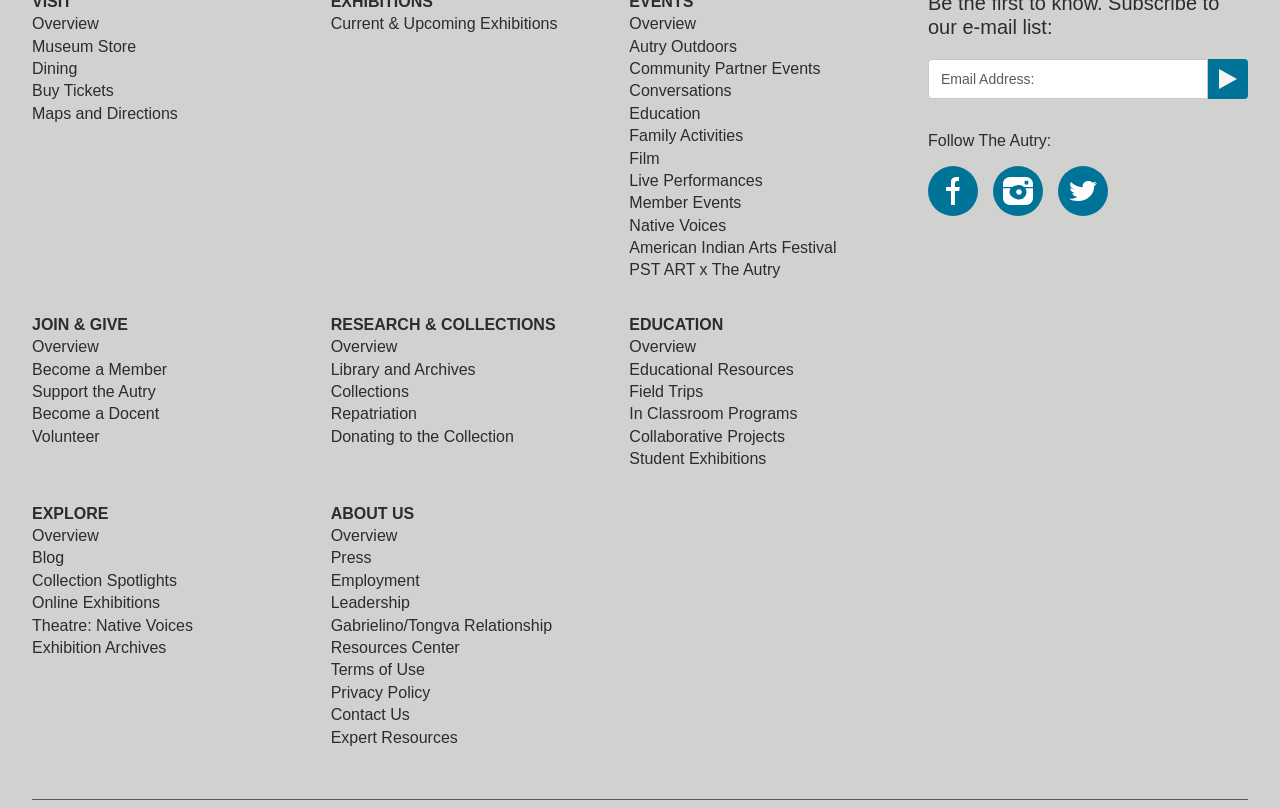Please examine the image and answer the question with a detailed explanation:
What is the purpose of the 'Email Address' textbox?

The 'Email Address' textbox is located next to a 'Submit' button, indicating that the user is expected to enter their email address and submit it, likely to receive updates or newsletters from the Autry.